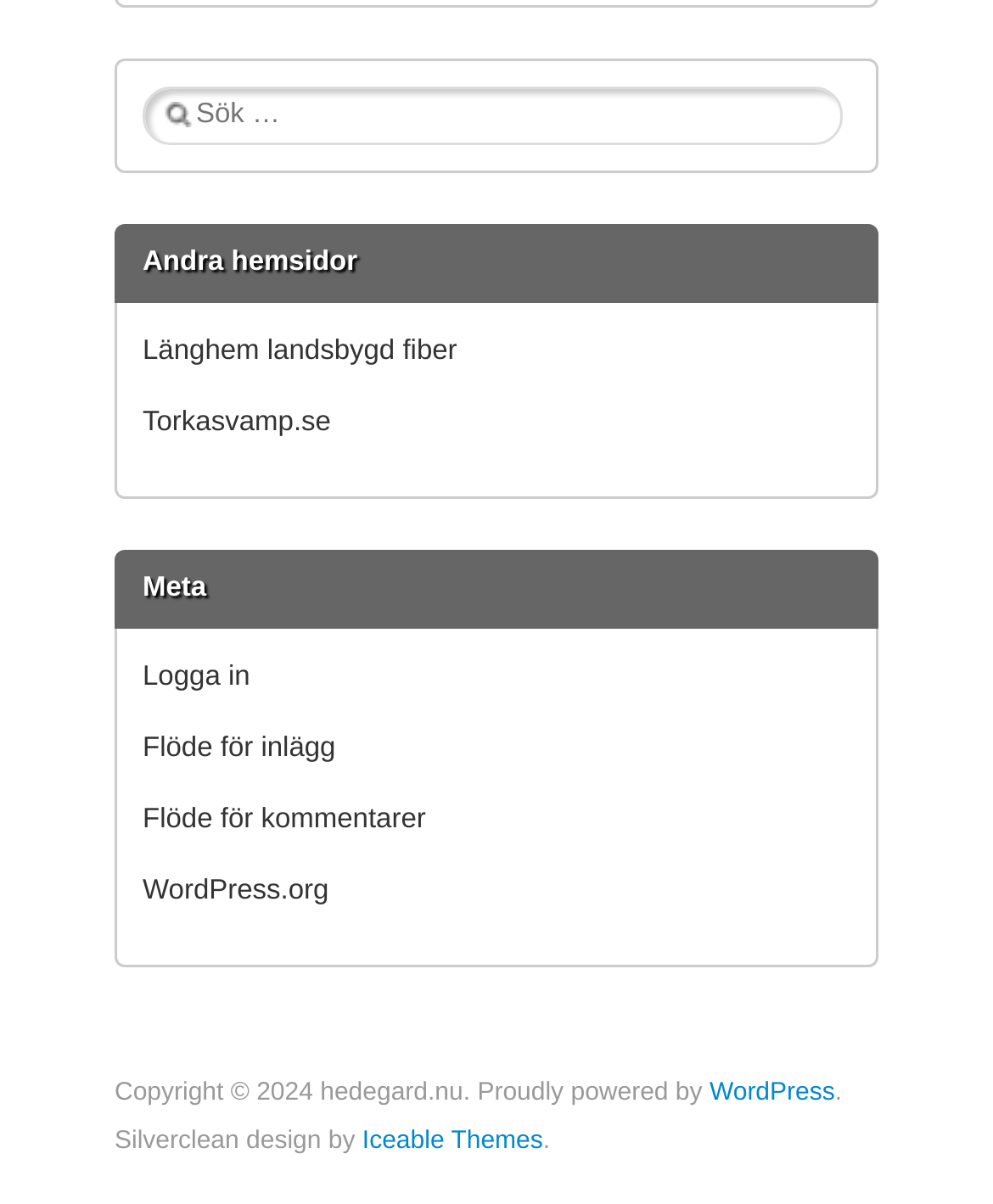What is the name of the theme designer?
Using the visual information, respond with a single word or phrase.

Iceable Themes